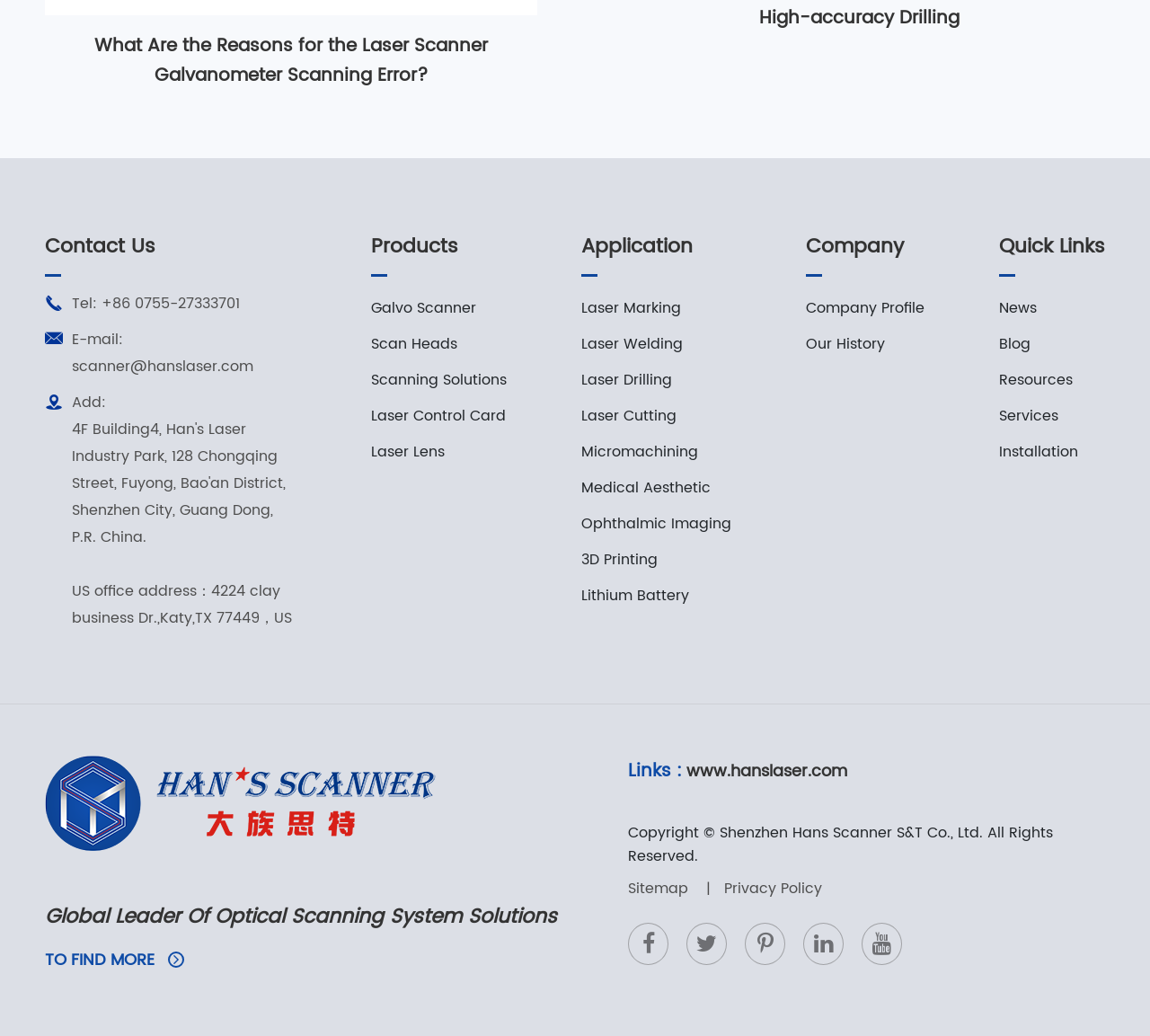Please identify the bounding box coordinates of the element that needs to be clicked to perform the following instruction: "Go to the Galvo Scanner page".

[0.323, 0.284, 0.441, 0.31]